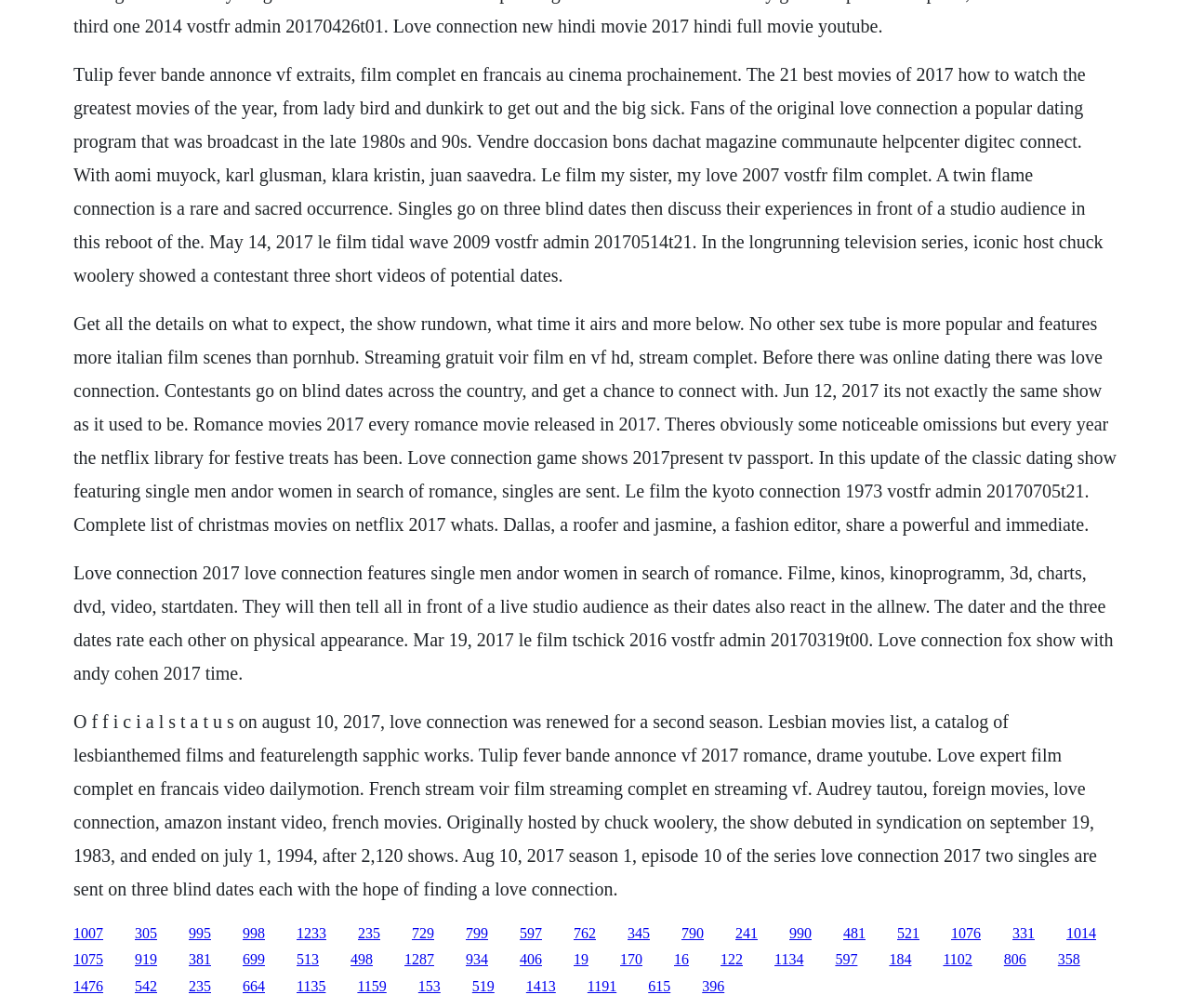When was the second season of Love Connection renewed?
Look at the image and respond to the question as thoroughly as possible.

The renewal date of the second season can be found in the text 'O f f i c i a l s t a t u s on august 10, 2017, love connection was renewed for a second season.' which is located in the StaticText element with ID 153.